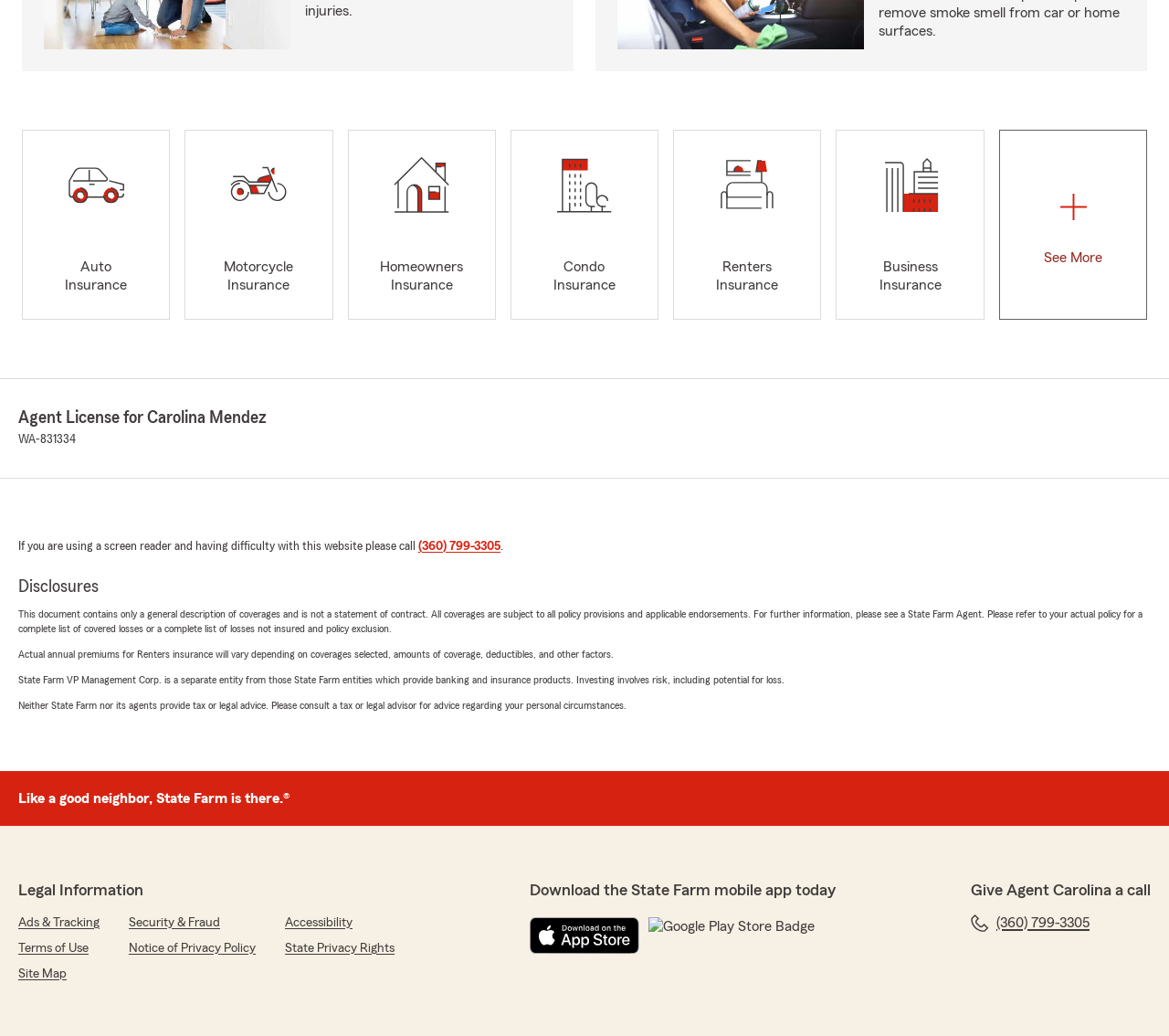What type of insurance is mentioned first?
Please give a detailed and thorough answer to the question, covering all relevant points.

The first link on the webpage is 'Auto Insurance', which suggests that it is the first type of insurance mentioned.